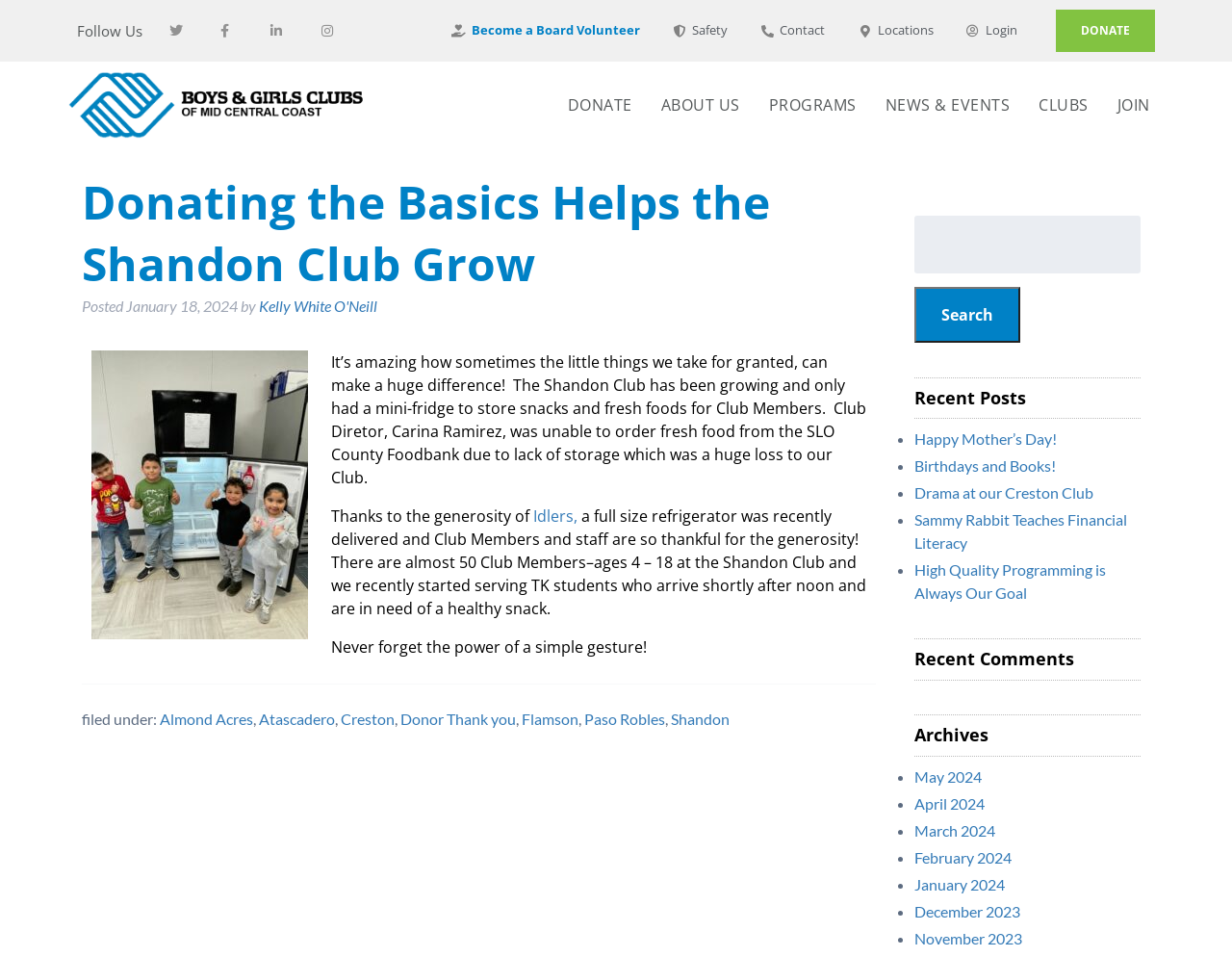Please locate the bounding box coordinates of the region I need to click to follow this instruction: "Read the 'Donating the Basics Helps the Shandon Club Grow' article".

[0.066, 0.155, 0.711, 0.788]